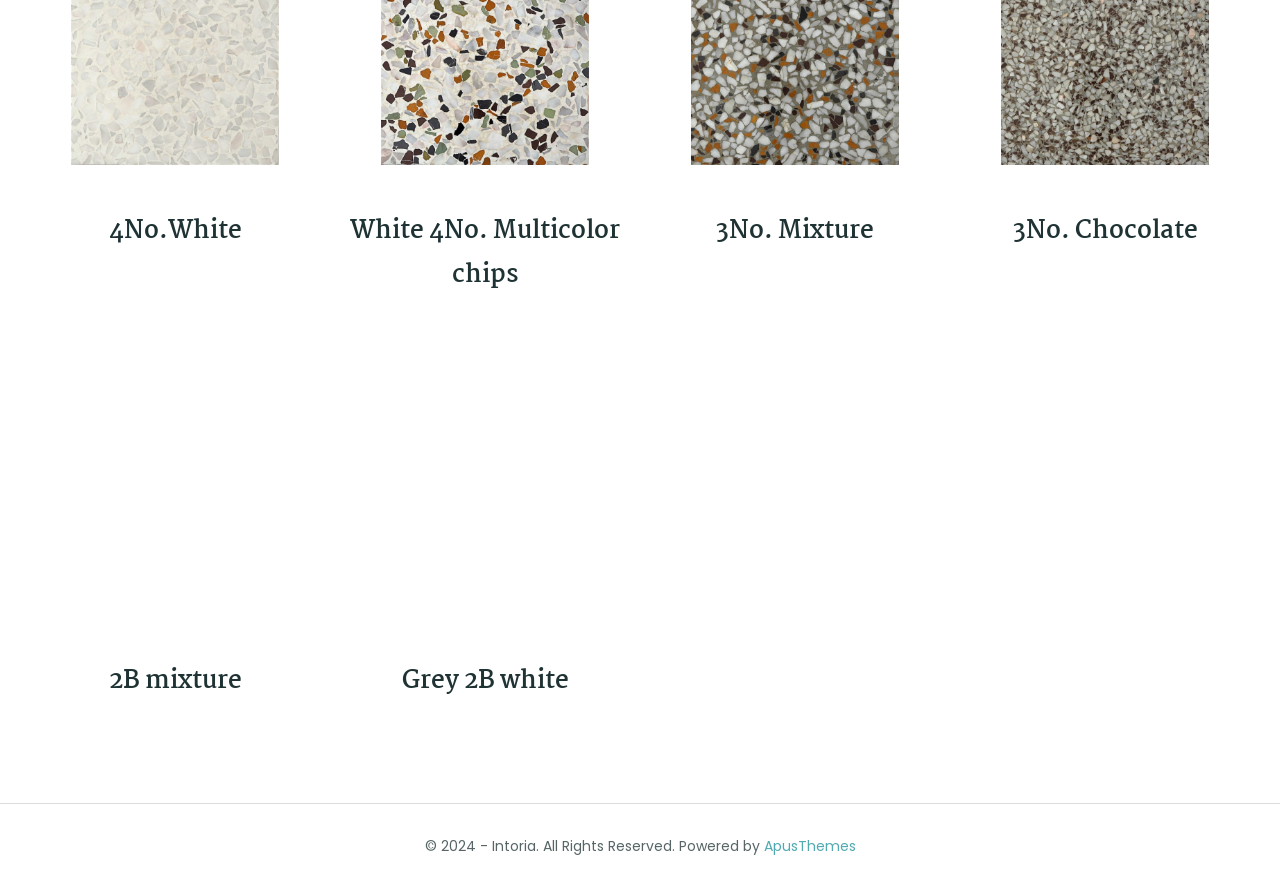What is the theme provider mentioned at the bottom?
Analyze the image and deliver a detailed answer to the question.

The link element at the bottom of the webpage mentions 'ApusThemes', which suggests that ApusThemes is the theme provider.